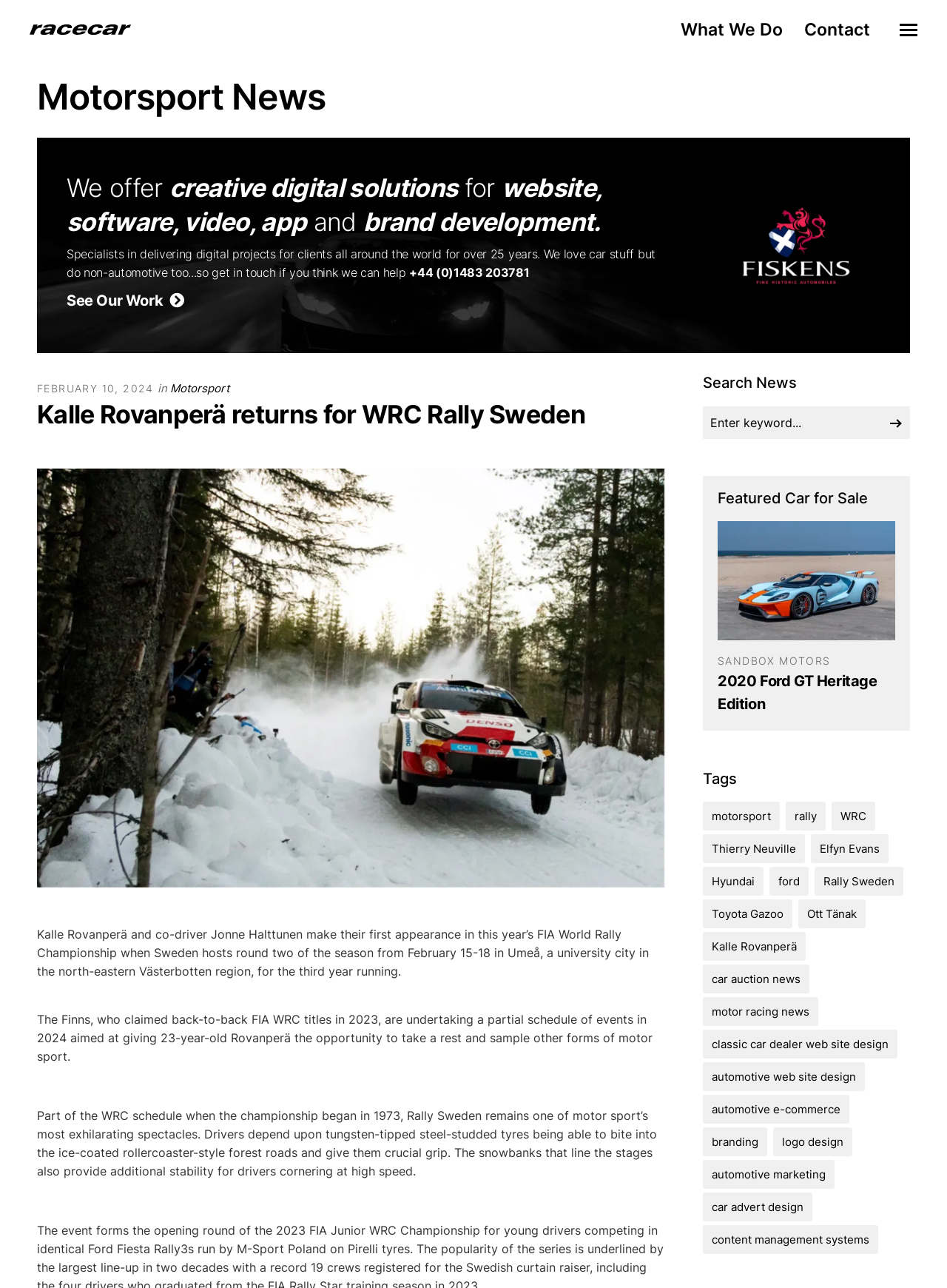Please find and report the primary heading text from the webpage.

Website Design & Build